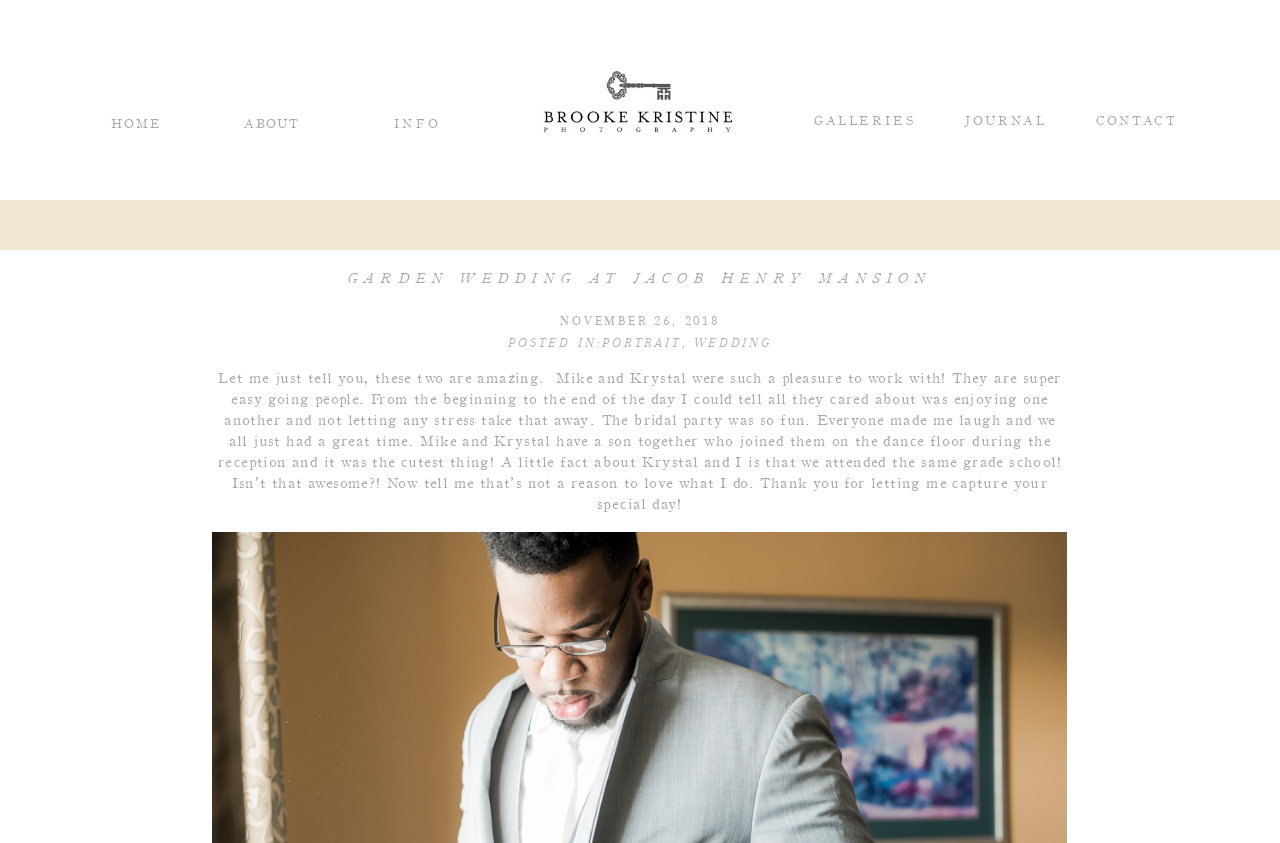Generate a comprehensive description of the webpage.

This webpage appears to be a blog post or a journal entry about a wedding photography service. At the top of the page, there is a navigation menu with six links: "HOME", "ABOUT", "INFO", "GALLERIES", "JOURNAL", and "CONTACT", arranged horizontally from left to right.

Below the navigation menu, there is a large heading that reads "GARDEN WEDDING AT JACOB HENRY MANSION". Underneath the heading, there is a date "NOVEMBER 26, 2018" and a category label "POSTED IN:", followed by two links "PORTRAIT" and "WEDDING".

The main content of the page is a paragraph of text that describes the wedding photography experience with a couple, Mike and Krystal. The text is positioned below the category label and spans across the majority of the page's width. The text describes the couple's personality, their wedding day, and the photographer's experience working with them. There is also a personal anecdote about the photographer and the bride attending the same grade school.

Overall, the webpage has a simple and clean layout, with a focus on the text content and a few navigation links at the top.